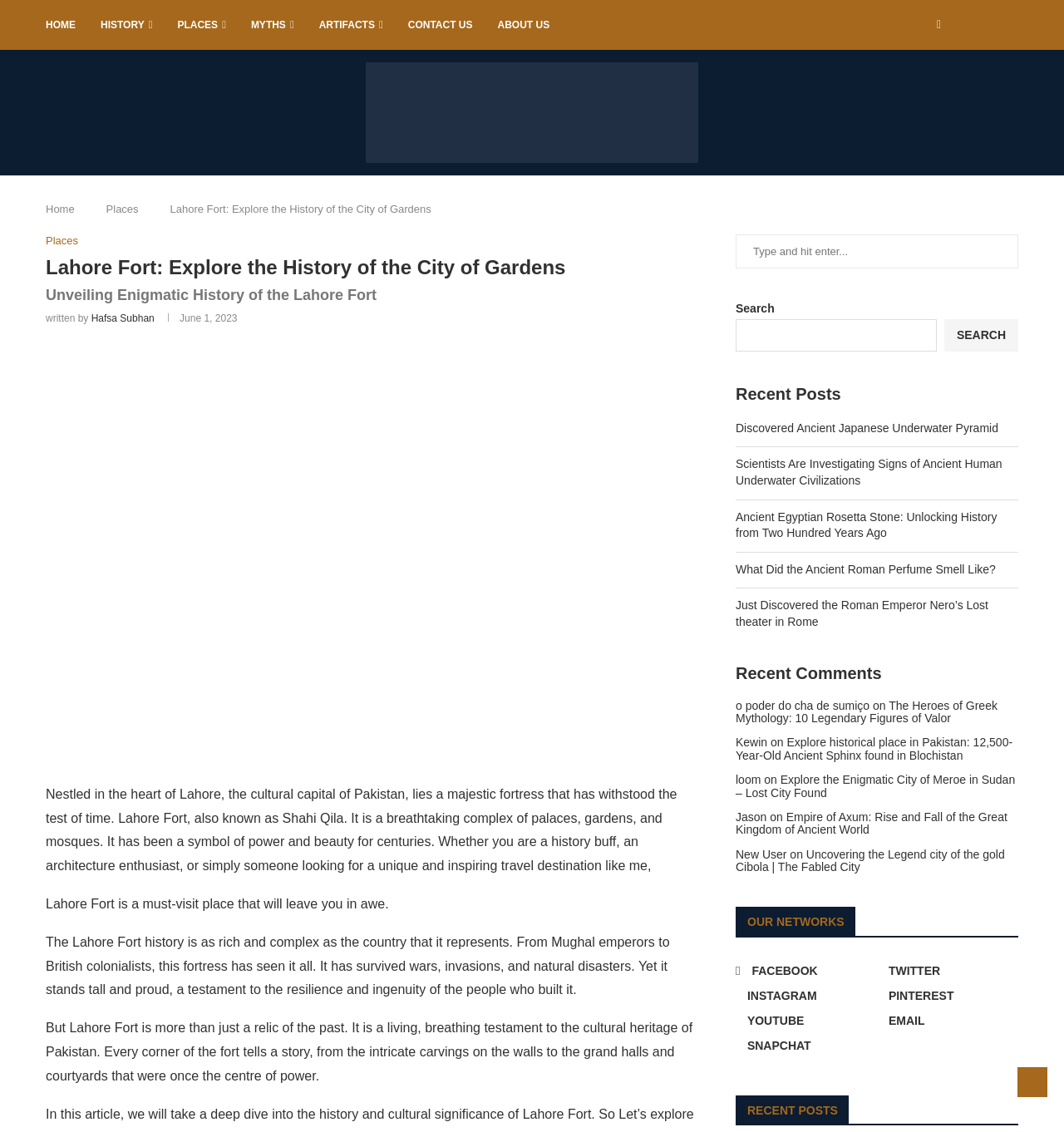Please respond in a single word or phrase: 
What is the name of the author of the latest article?

Hafsa Subhan